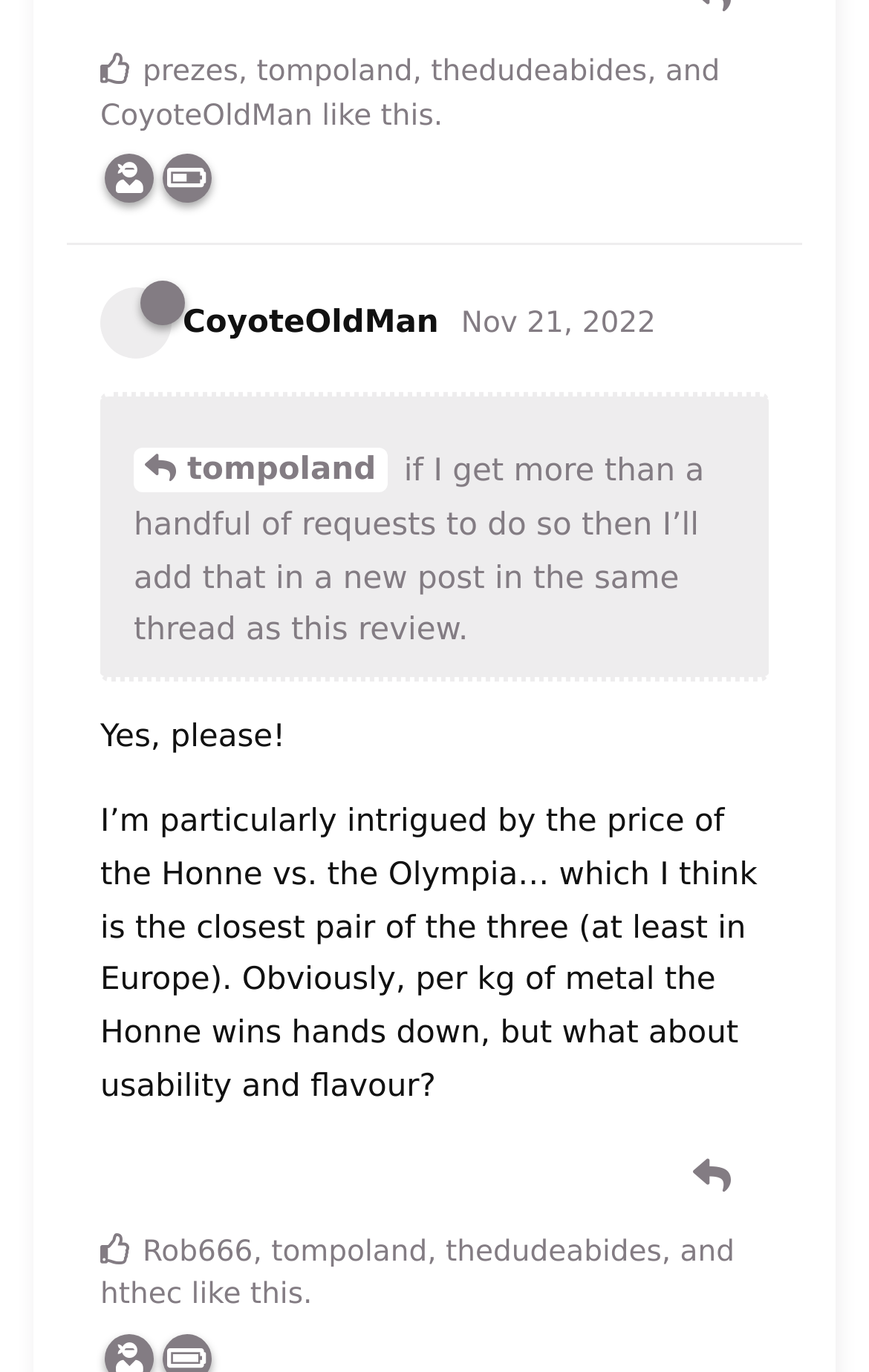From the element description thedudeabides, predict the bounding box coordinates of the UI element. The coordinates must be specified in the format (top-left x, top-left y, bottom-right x, bottom-right y) and should be within the 0 to 1 range.

[0.496, 0.038, 0.745, 0.069]